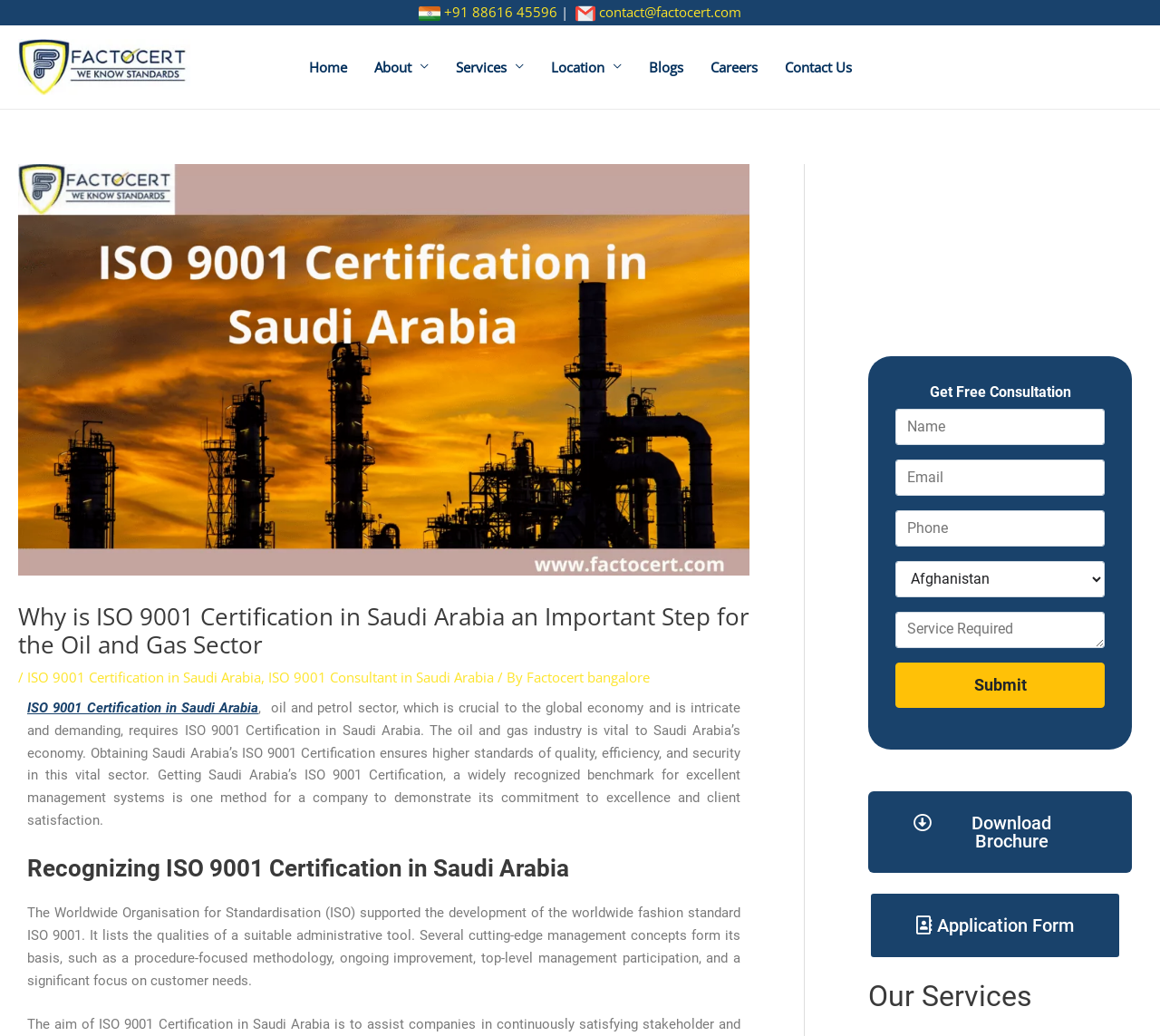Identify the bounding box coordinates of the region that should be clicked to execute the following instruction: "Contact us through phone number +91 88616 45596".

[0.383, 0.003, 0.48, 0.02]